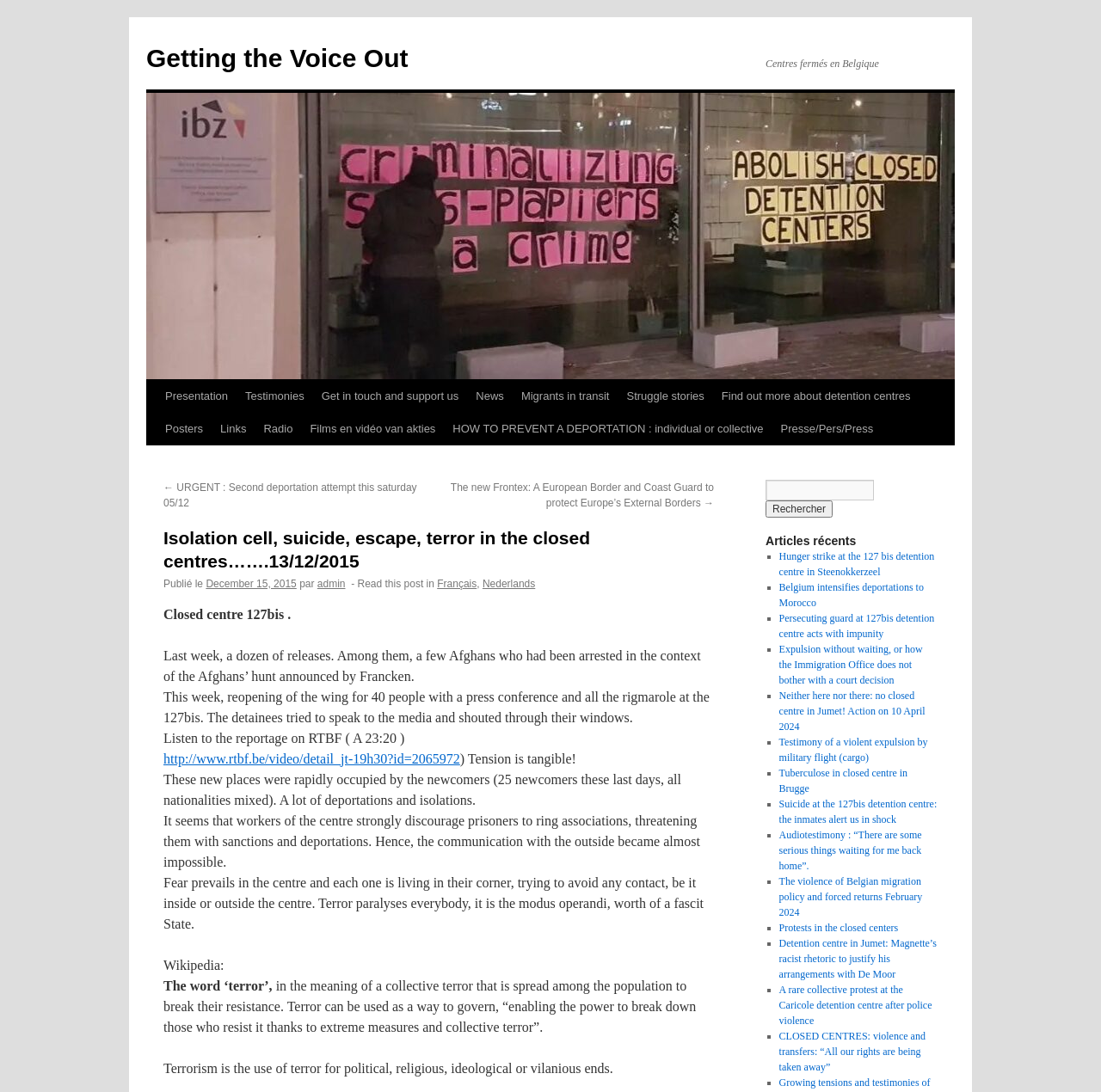Please identify the coordinates of the bounding box for the clickable region that will accomplish this instruction: "Click on the link 'Get in touch and support us'".

[0.284, 0.348, 0.424, 0.378]